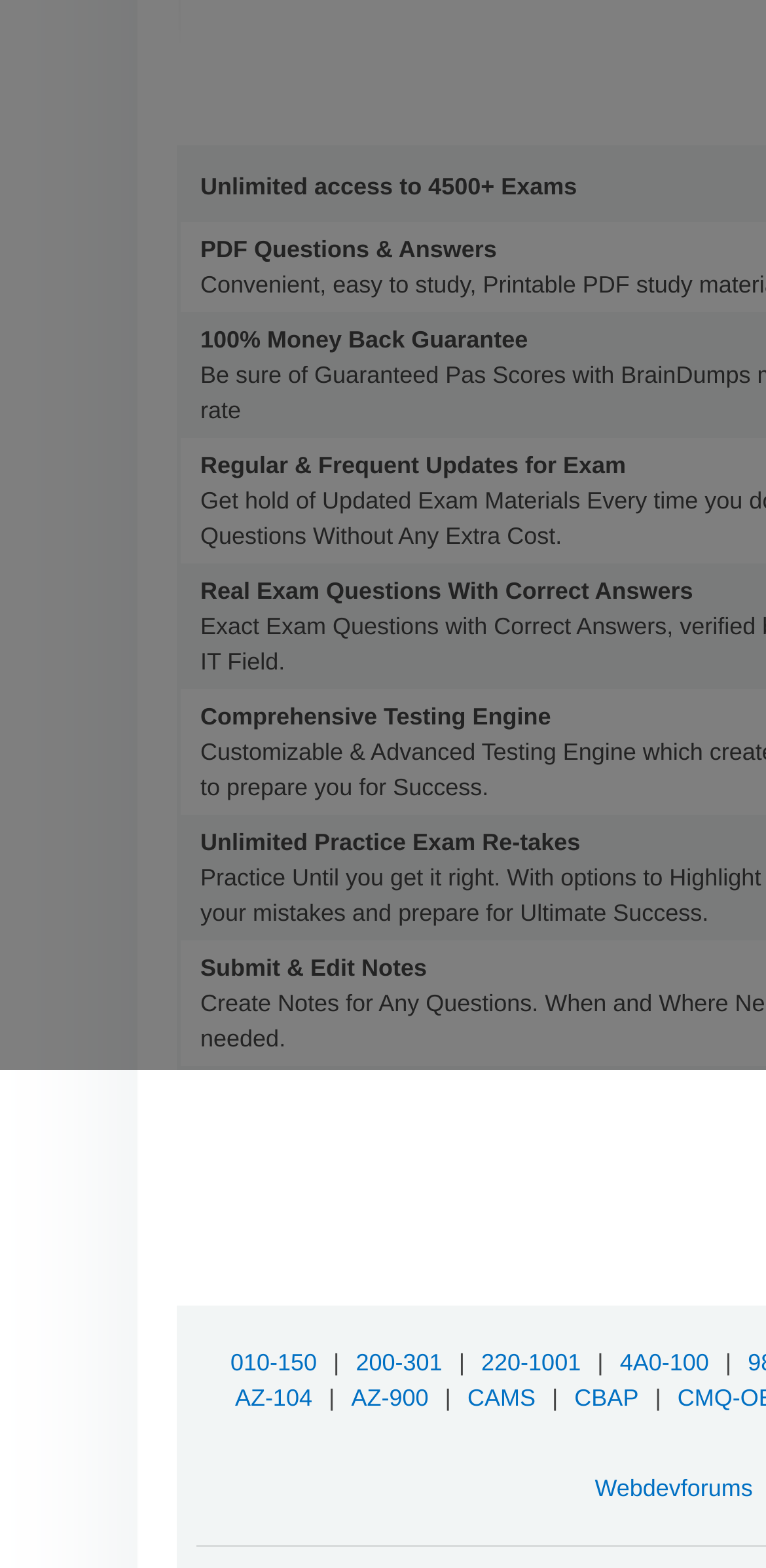Determine the bounding box coordinates for the area you should click to complete the following instruction: "click on CBAP link".

[0.737, 0.883, 0.847, 0.901]